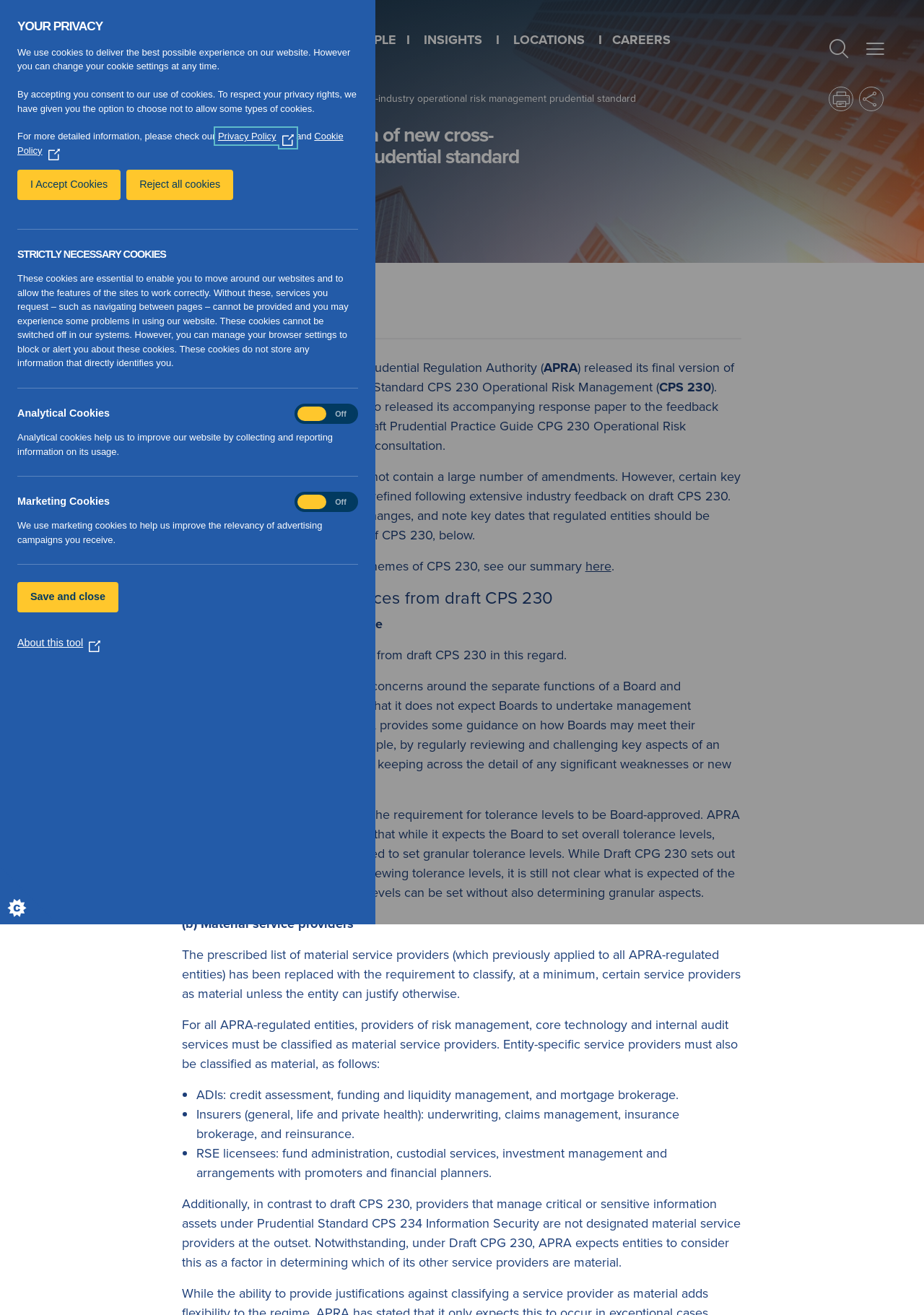Examine the image and give a thorough answer to the following question:
What is the date of the article?

The date of the article can be found in the section below the title, where it says '21 Jul 2023'.